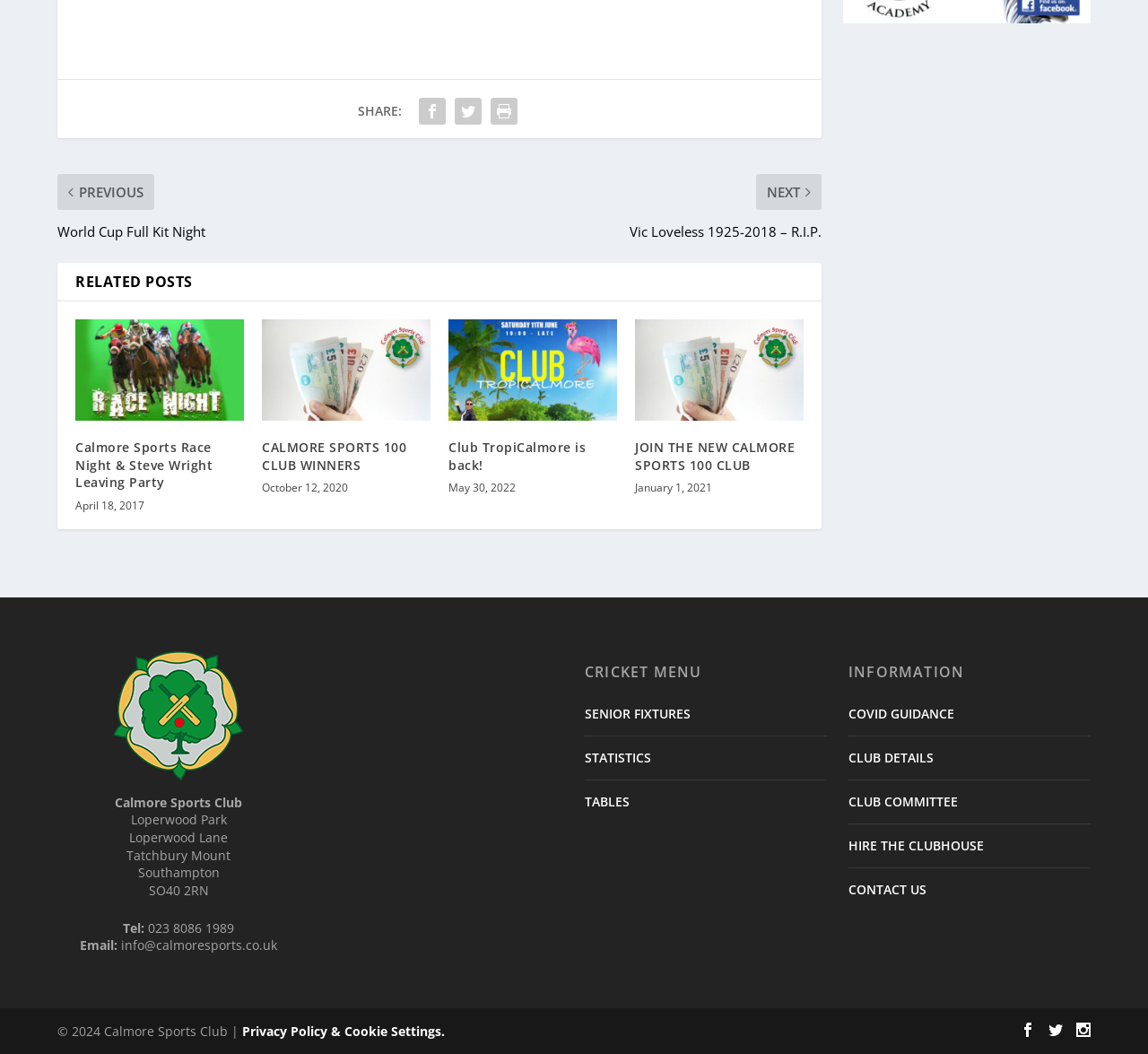Using the details in the image, give a detailed response to the question below:
What is the purpose of the 'HIRE THE CLUBHOUSE' link?

I found the answer by looking at the link element 'HIRE THE CLUBHOUSE' under the 'INFORMATION' heading, which suggests that it is a link to a page or form to hire the clubhouse.